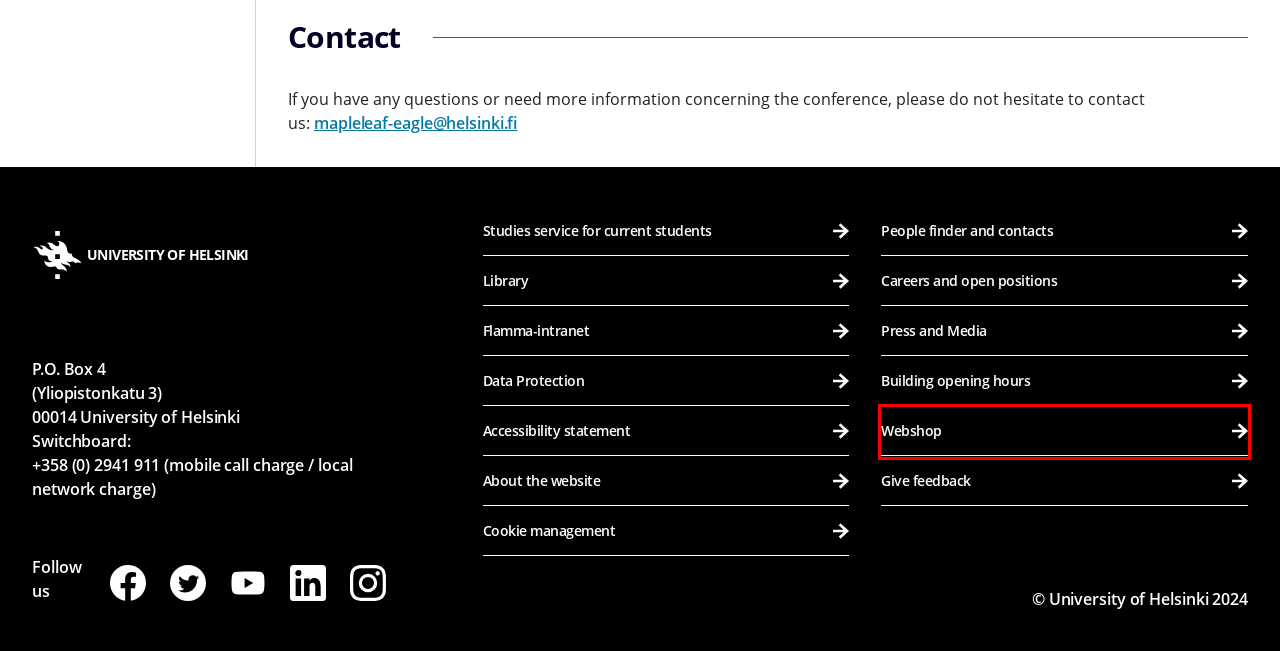You have a screenshot of a webpage with an element surrounded by a red bounding box. Choose the webpage description that best describes the new page after clicking the element inside the red bounding box. Here are the candidates:
A. University of Helsinki Shop
B. Cookie management on the University of Helsinki websites | University of Helsinki
C. Data protection | University of Helsinki
D. Studies
E. Websites and Cookies | University of Helsinki
F. Guide for visitors | University of Helsinki
G. Support us | University of Helsinki
H. People finder | University of Helsinki

A